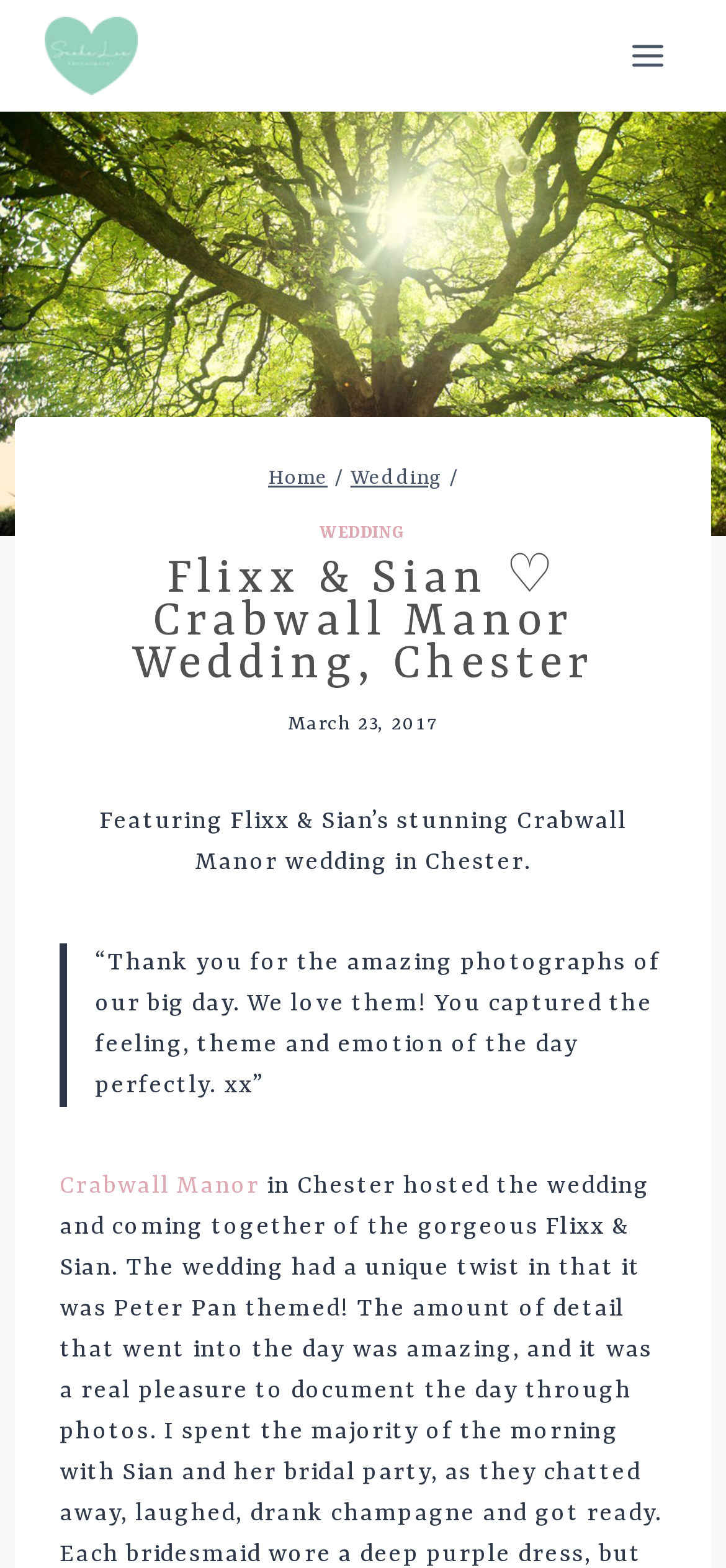What is the name of the wedding venue?
Use the information from the image to give a detailed answer to the question.

I found the answer by looking at the text content of the link element with the text 'Crabwall Manor' located at the bottom of the page, which is likely to be the name of the wedding venue featured in the article.